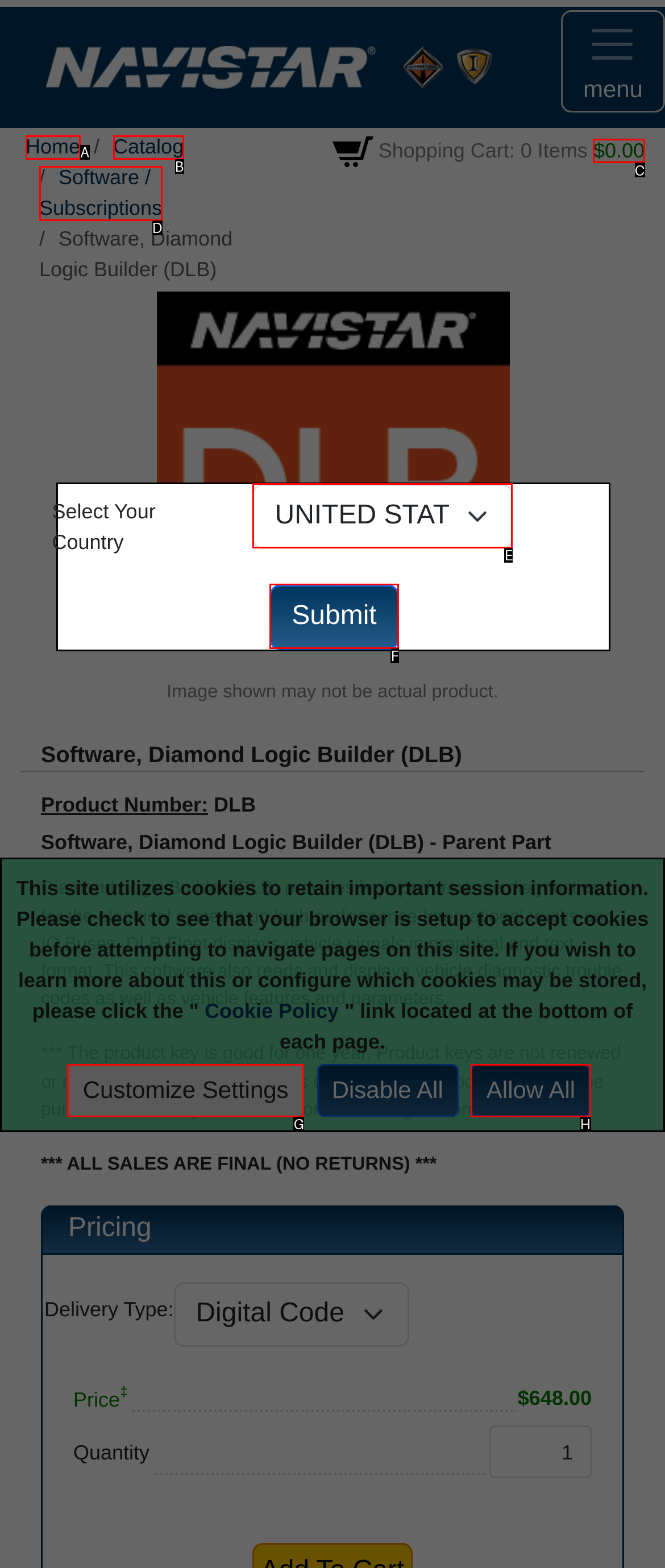Pick the option that best fits the description: Software / Subscriptions. Reply with the letter of the matching option directly.

D